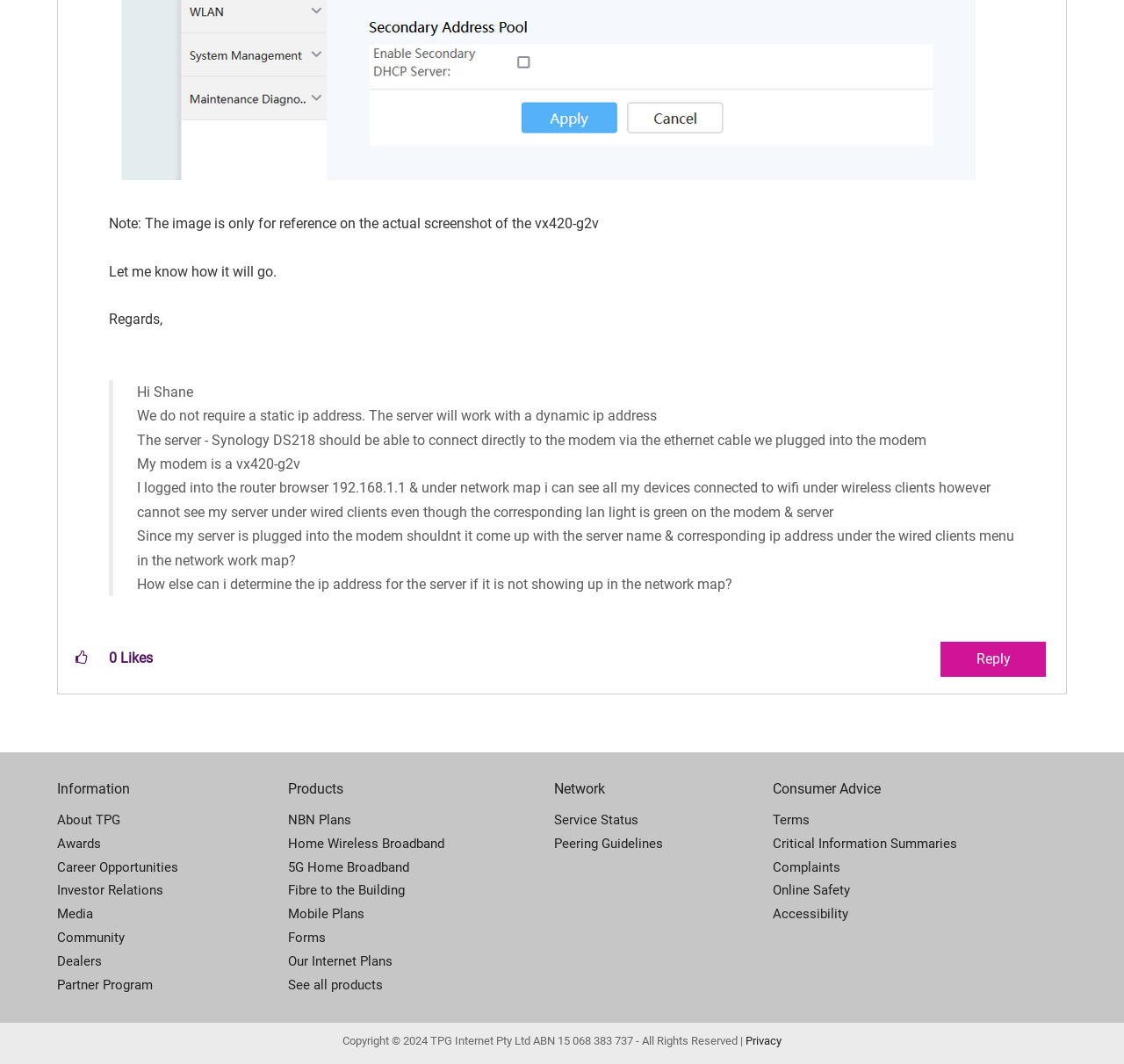What is the name of the modem mentioned in the text?
Relying on the image, give a concise answer in one word or a brief phrase.

vx420-g2v